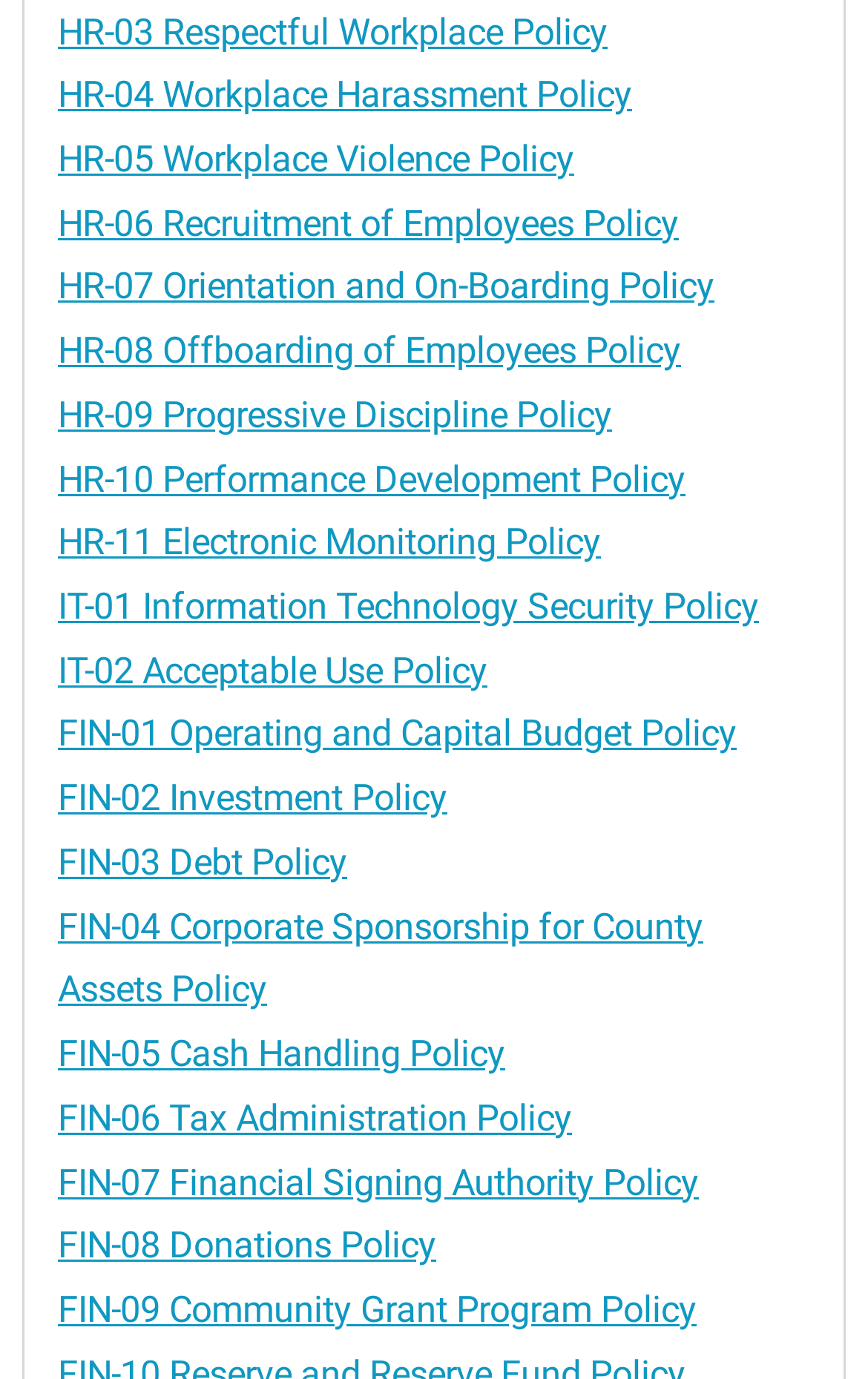Are there more HR policies than IT policies?
Based on the content of the image, thoroughly explain and answer the question.

I counted the number of link elements with text starting with 'HR-' and 'IT-' to determine that there are more HR policies than IT policies.